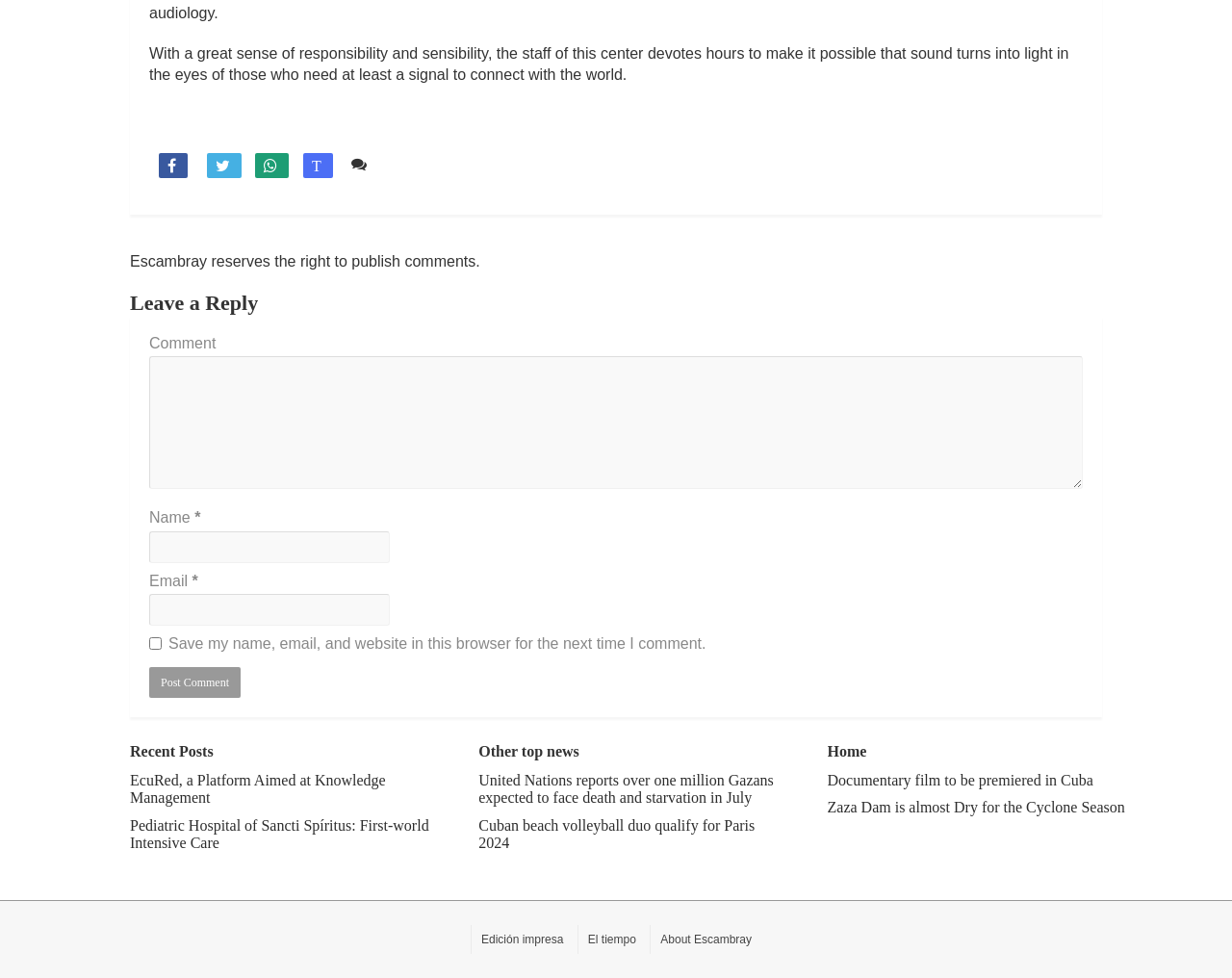Locate the bounding box coordinates of the clickable element to fulfill the following instruction: "Click the 'Comente' link". Provide the coordinates as four float numbers between 0 and 1 in the format [left, top, right, bottom].

[0.298, 0.157, 0.362, 0.18]